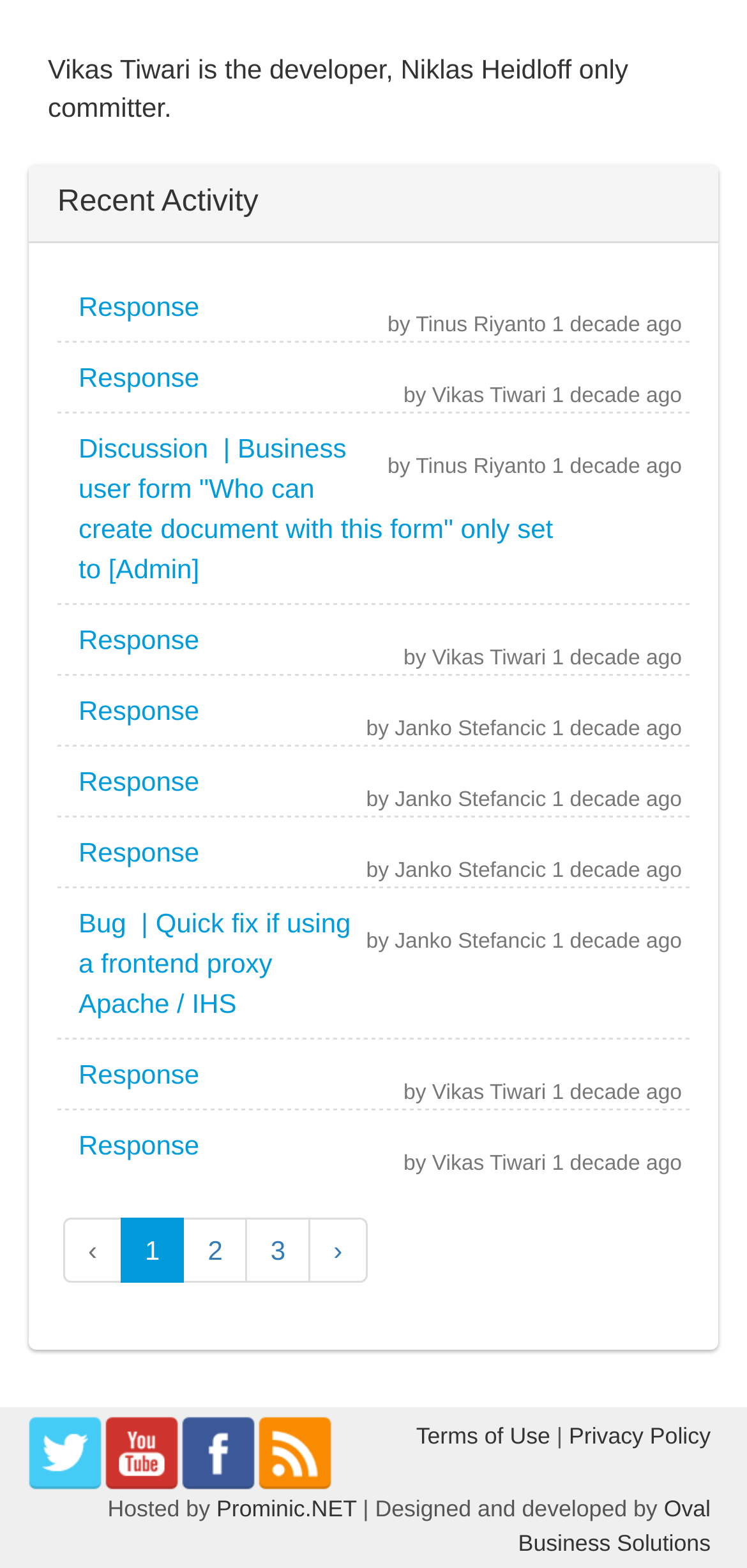Determine the bounding box coordinates of the section to be clicked to follow the instruction: "Read terms of use". The coordinates should be given as four float numbers between 0 and 1, formatted as [left, top, right, bottom].

[0.557, 0.907, 0.737, 0.924]